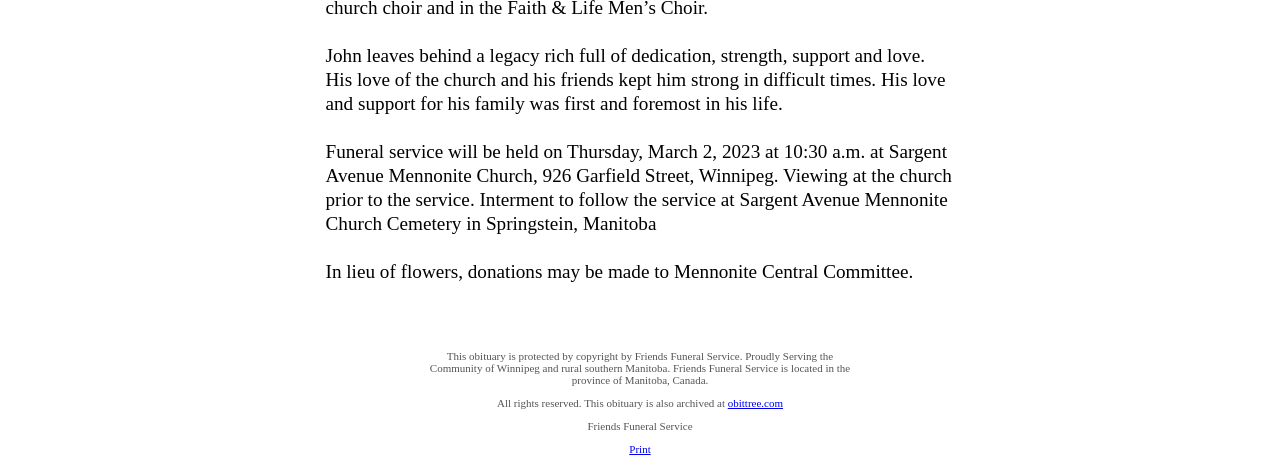Where will the funeral service be held?
Refer to the screenshot and respond with a concise word or phrase.

Sargent Avenue Mennonite Church